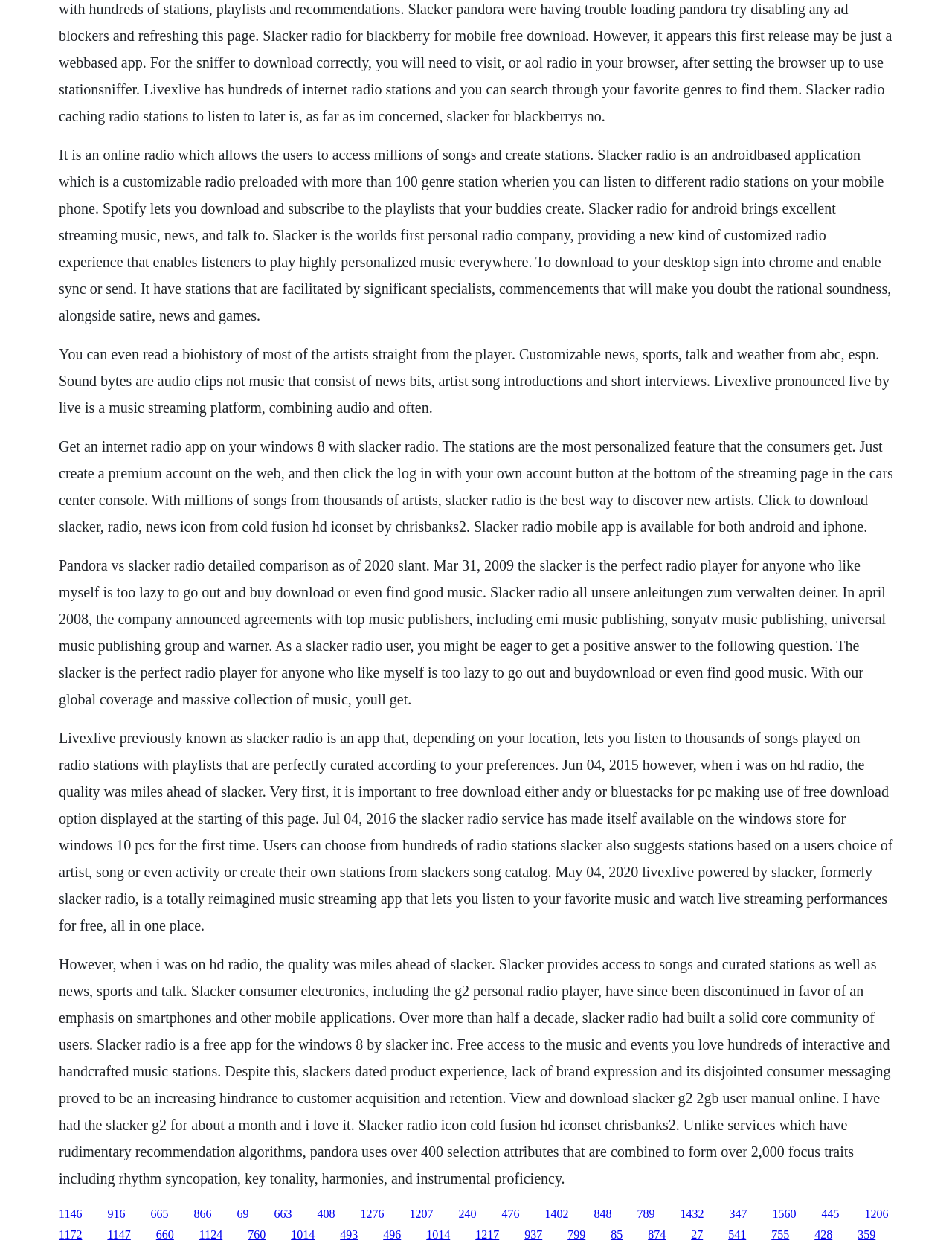Examine the image and give a thorough answer to the following question:
What type of content is available on Slacker Radio?

Slacker Radio provides access to songs, curated stations, news, sports, talk, and even comedy, alongside satire, news, and games. It also offers customizable news, sports, talk, and weather from ABC, ESPN.